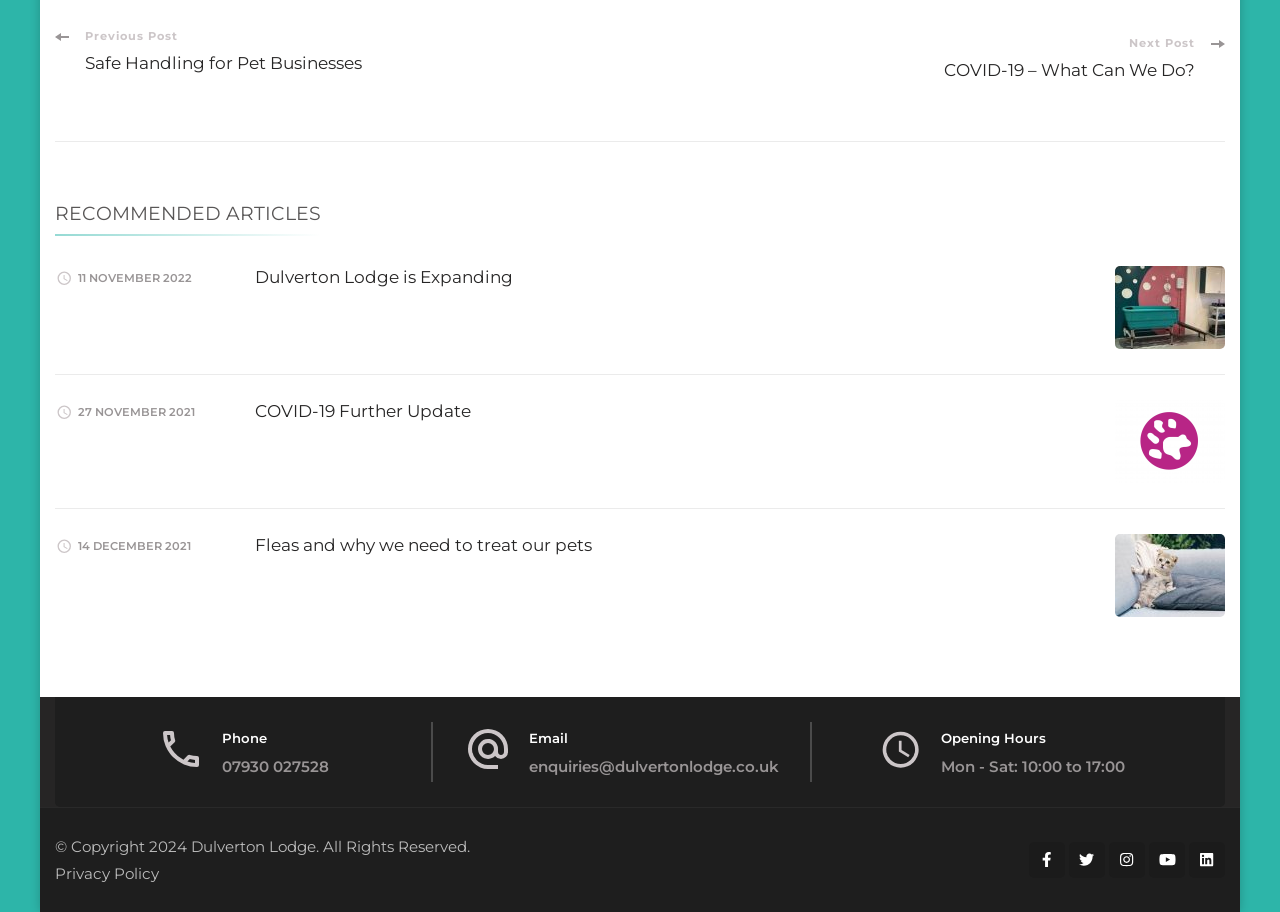Bounding box coordinates should be in the format (top-left x, top-left y, bottom-right x, bottom-right y) and all values should be floating point numbers between 0 and 1. Determine the bounding box coordinate for the UI element described as: Privacy Policy

[0.043, 0.947, 0.124, 0.968]